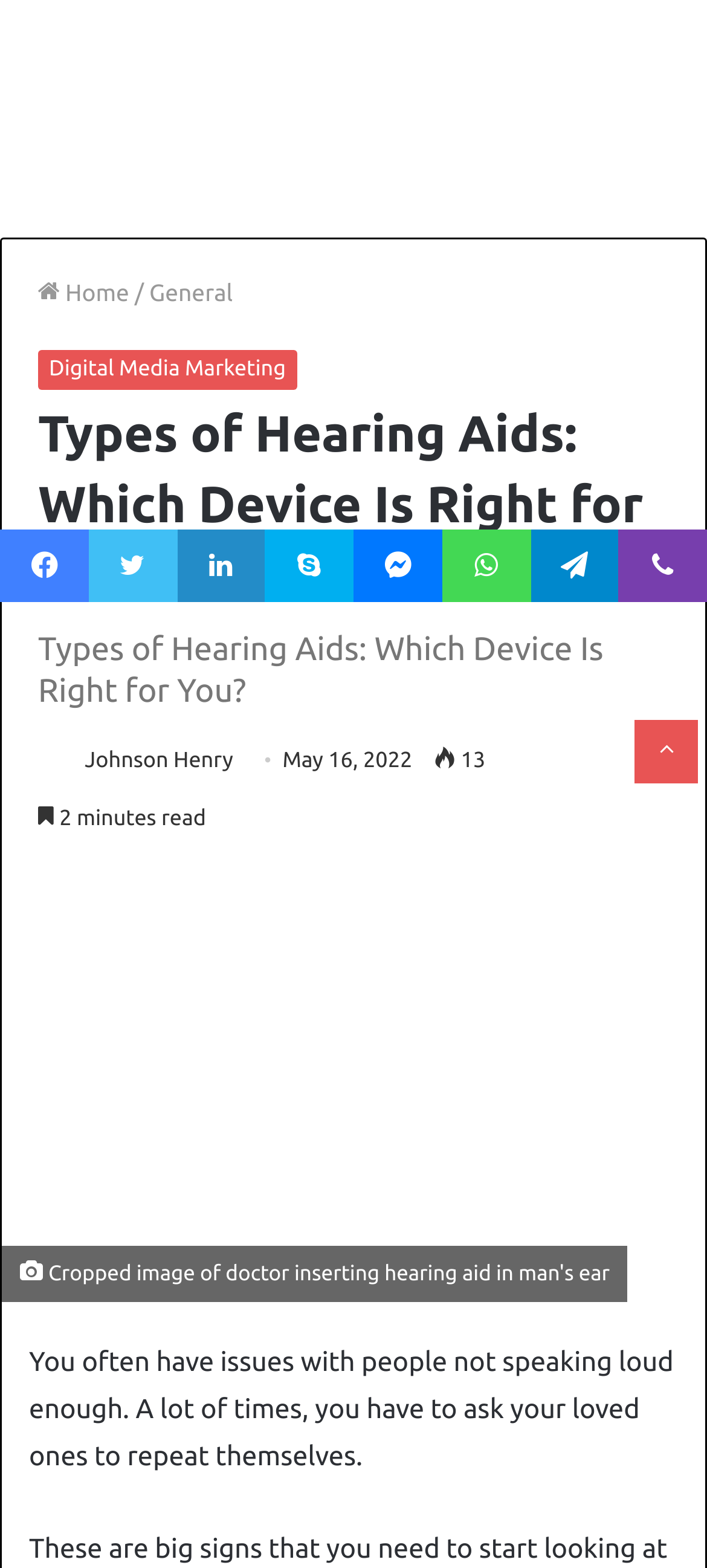Given the description of a UI element: "Home", identify the bounding box coordinates of the matching element in the webpage screenshot.

[0.054, 0.179, 0.183, 0.195]